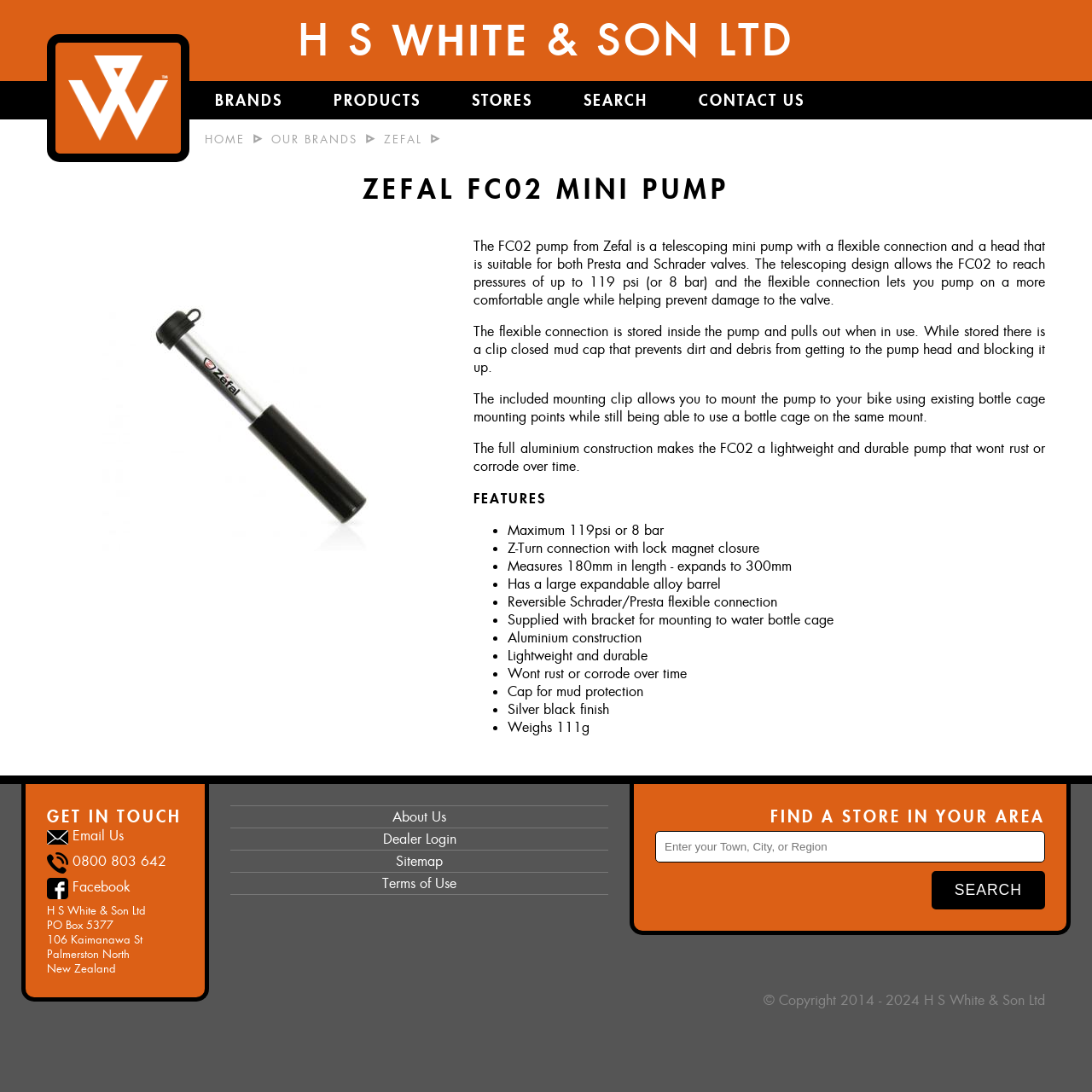Please identify the bounding box coordinates of the element that needs to be clicked to perform the following instruction: "Click on the 'ZEFAL' link".

[0.352, 0.121, 0.387, 0.134]